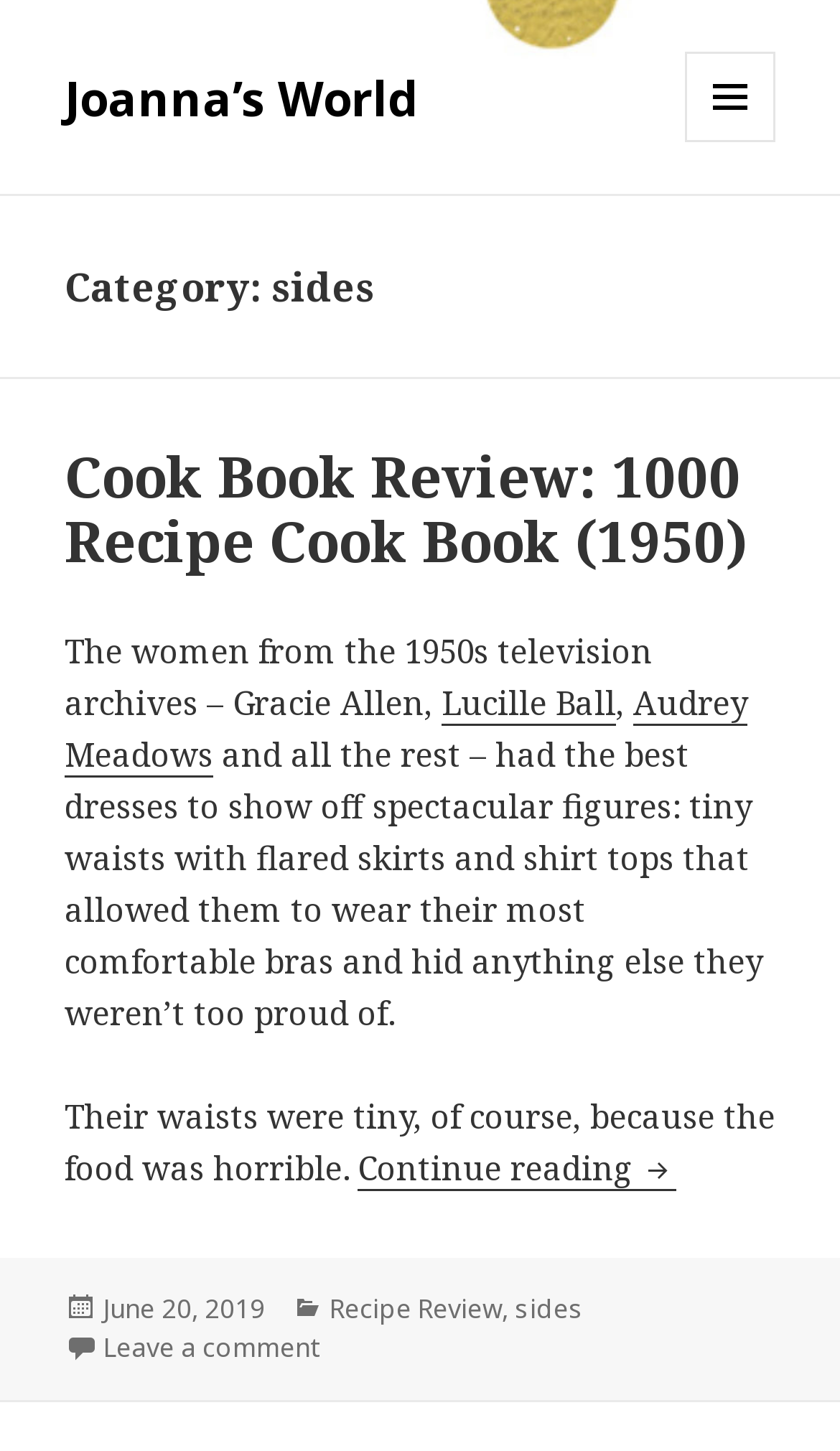Use a single word or phrase to answer this question: 
What is the category of the current post?

sides